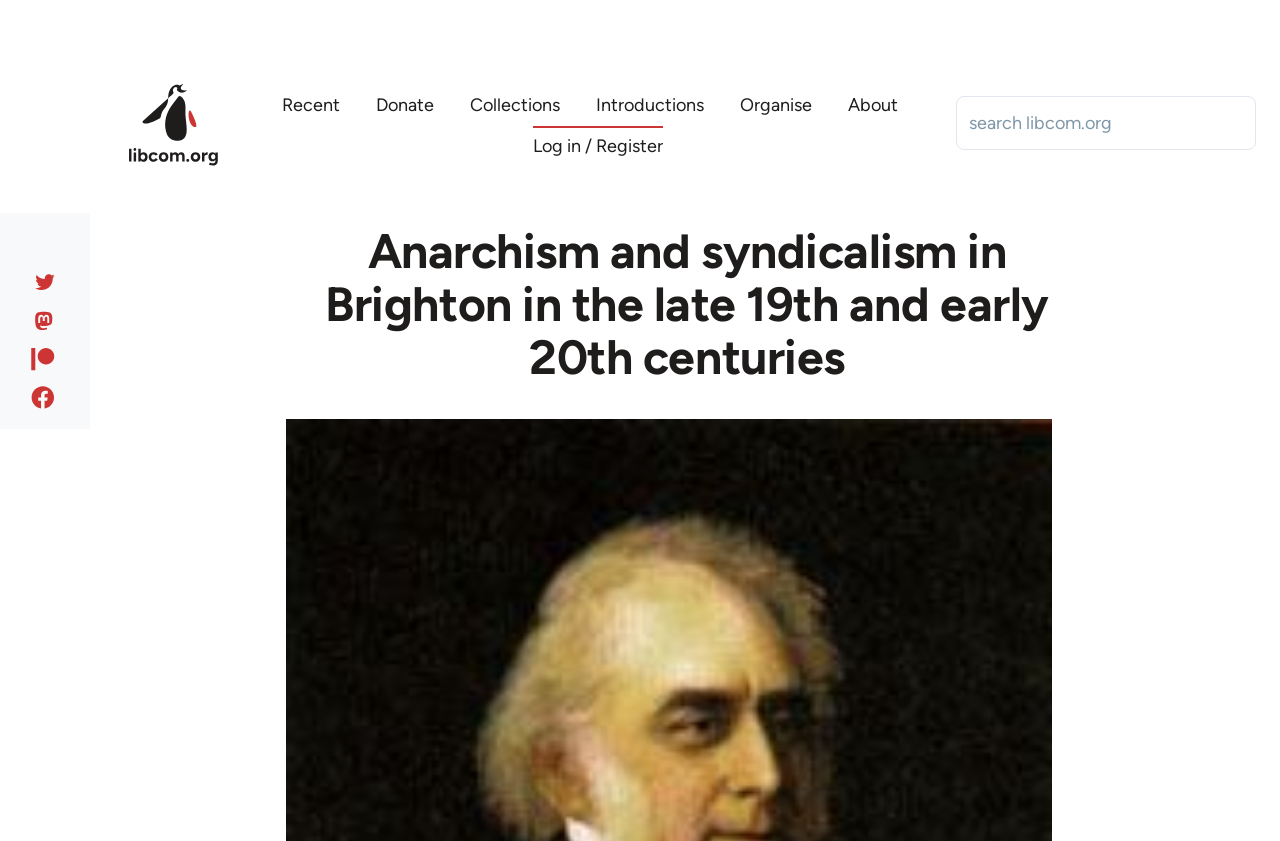Given the element description October 29, 2021November 3, 2021, identify the bounding box coordinates for the UI element on the webpage screenshot. The format should be (top-left x, top-left y, bottom-right x, bottom-right y), with values between 0 and 1.

None